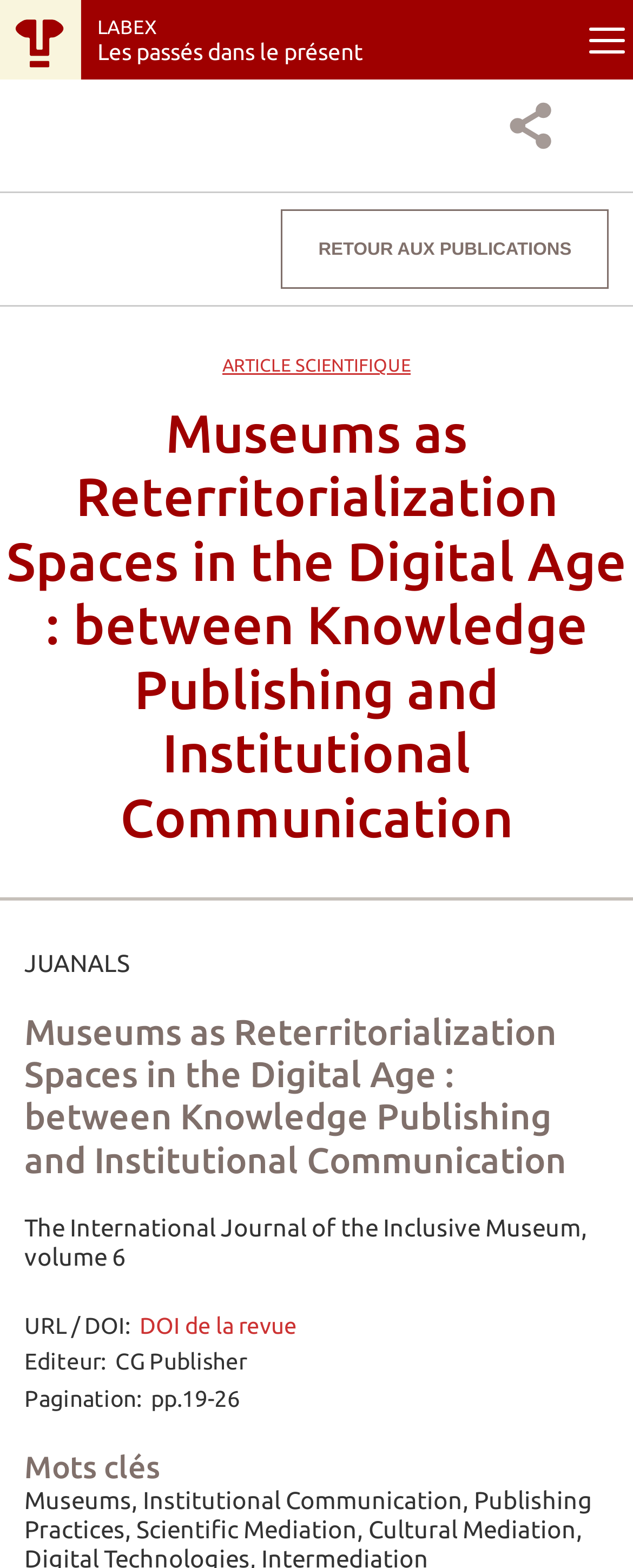What is the name of the publisher?
Using the image as a reference, answer with just one word or a short phrase.

CG Publisher